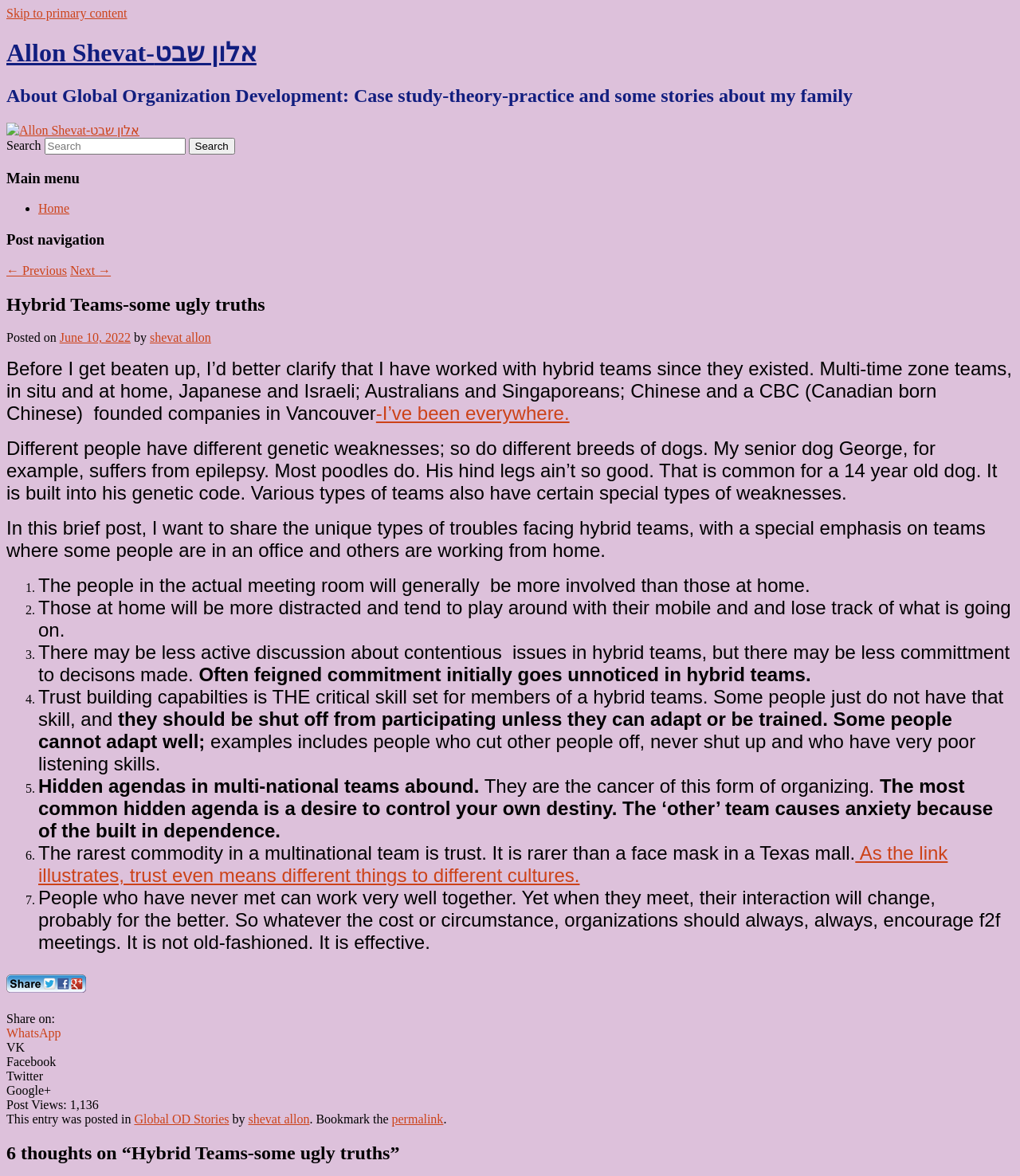Provide the bounding box coordinates of the area you need to click to execute the following instruction: "Share the post on WhatsApp".

[0.006, 0.873, 0.06, 0.884]